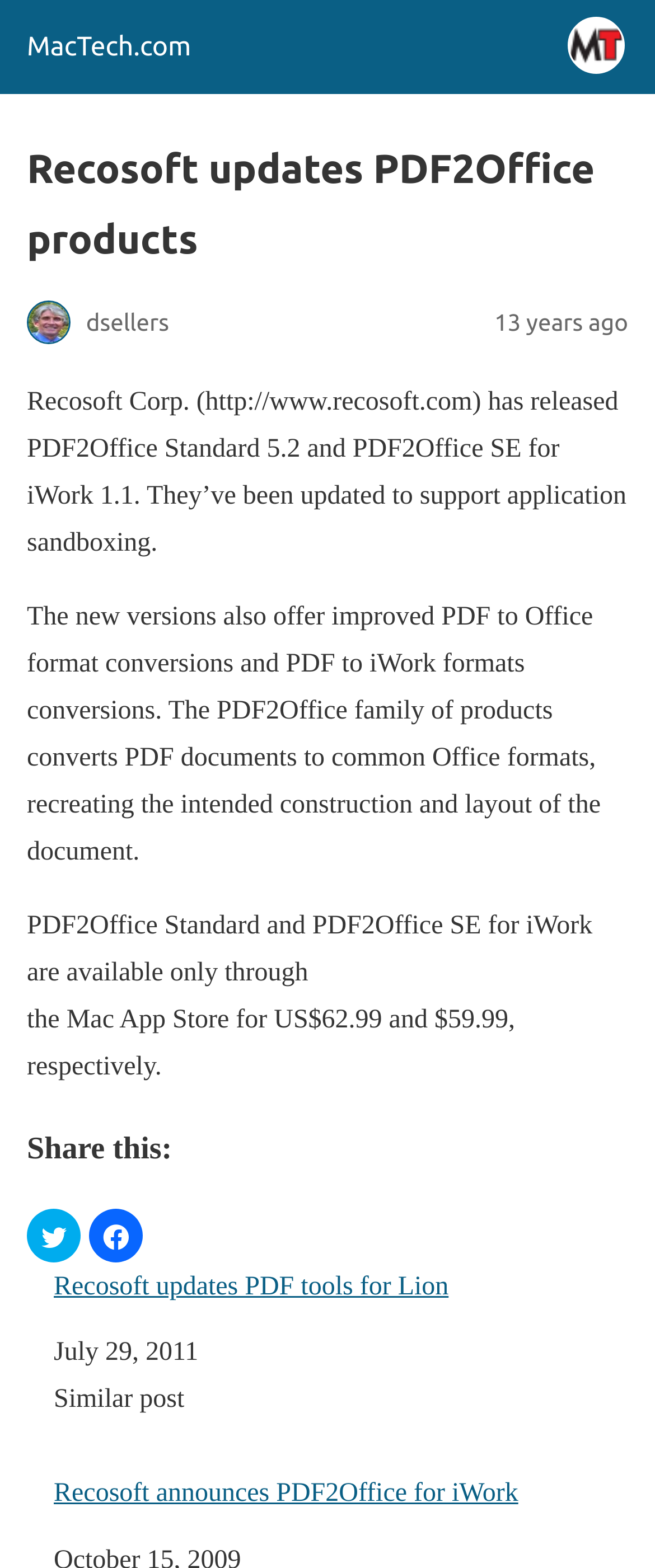For the given element description Recosoft announces PDF2Office for iWork, determine the bounding box coordinates of the UI element. The coordinates should follow the format (top-left x, top-left y, bottom-right x, bottom-right y) and be within the range of 0 to 1.

[0.082, 0.943, 0.959, 0.963]